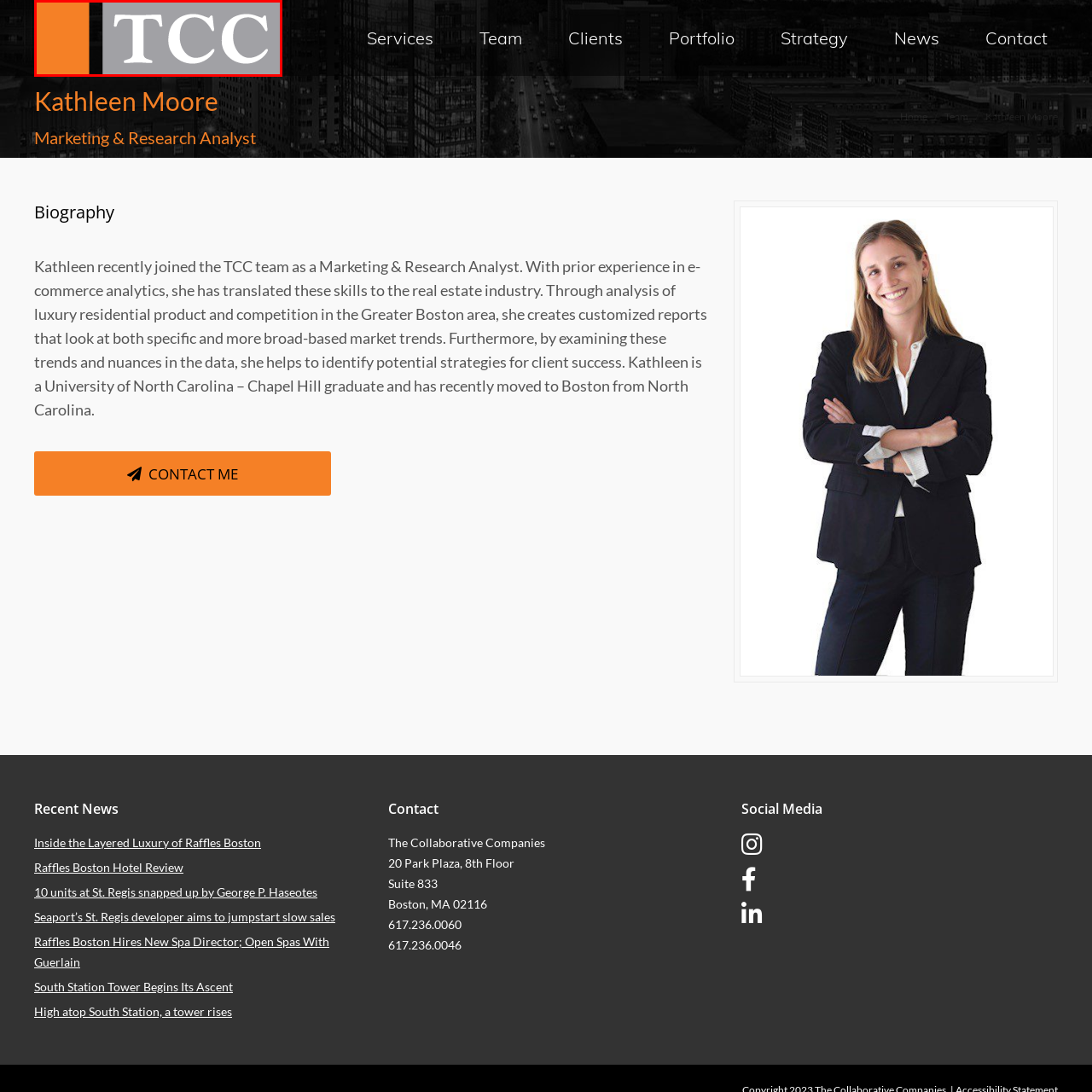Please provide a comprehensive caption for the image highlighted in the red box.

The image showcases the logo of TCC Real Estate, prominently featuring the letters "TCC" in a sleek, modern font. The design employs a sophisticated color palette, with the initials in a bold grey against a contrasting black and vibrant orange background. This logo represents the brand's identity in the real estate market, reflecting professionalism and a commitment to quality services. The visual elements work together to convey TCC's dedication to providing comprehensive real estate solutions in the competitive landscape, serving both clients and team members effectively.